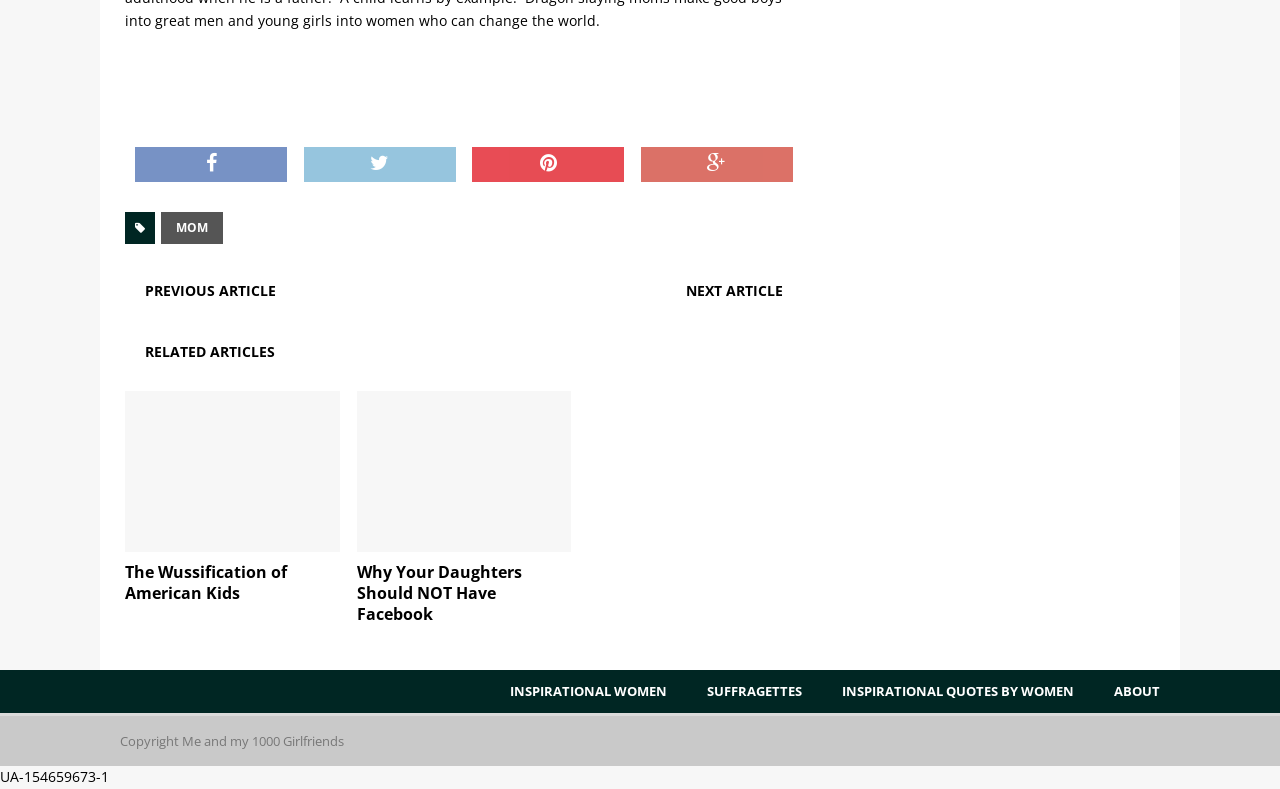Determine the bounding box coordinates for the element that should be clicked to follow this instruction: "read the article about the wussification of american kids". The coordinates should be given as four float numbers between 0 and 1, in the format [left, top, right, bottom].

[0.098, 0.712, 0.265, 0.765]